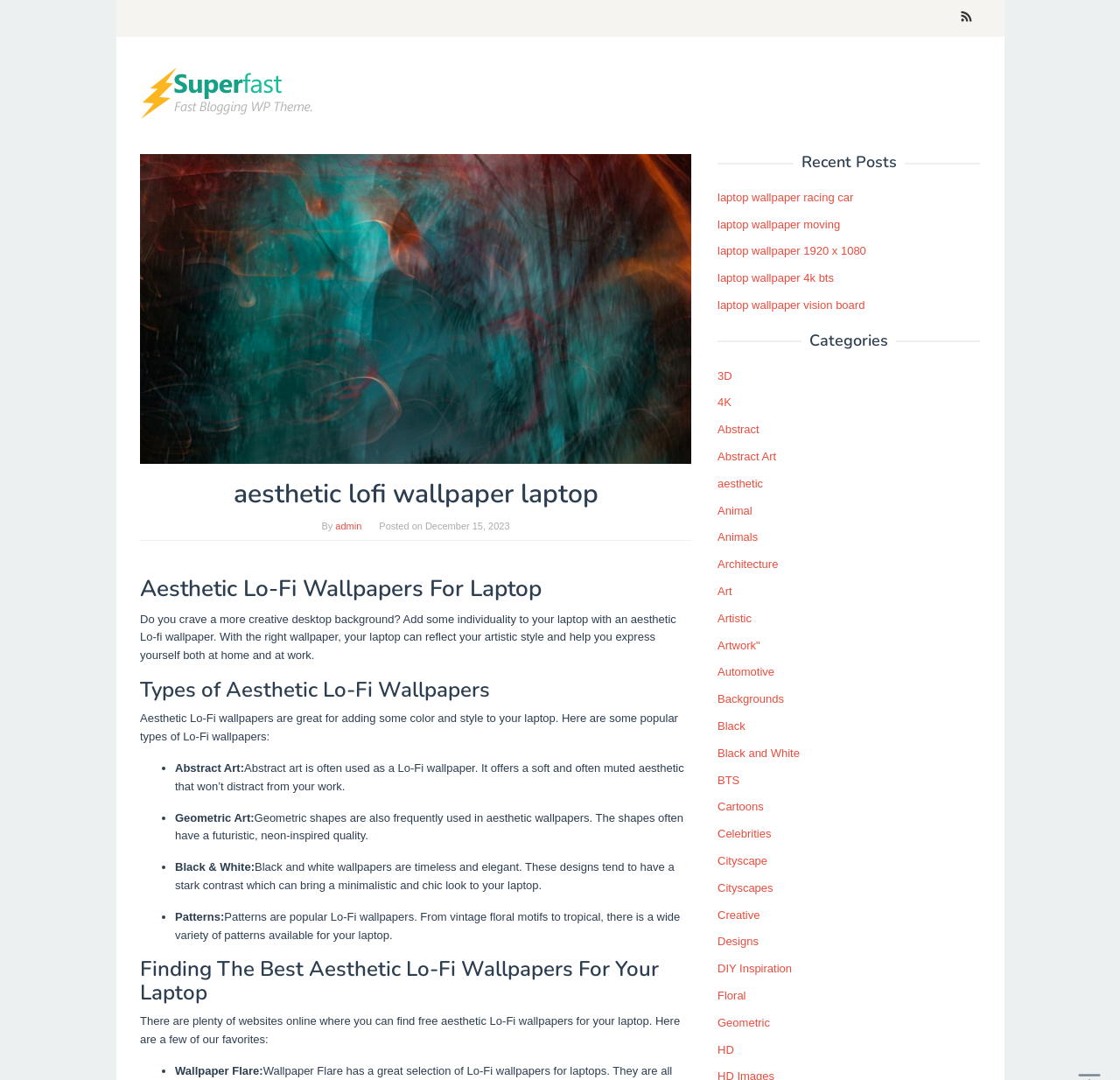Predict the bounding box for the UI component with the following description: "Cityscapes".

[0.641, 0.816, 0.69, 0.828]